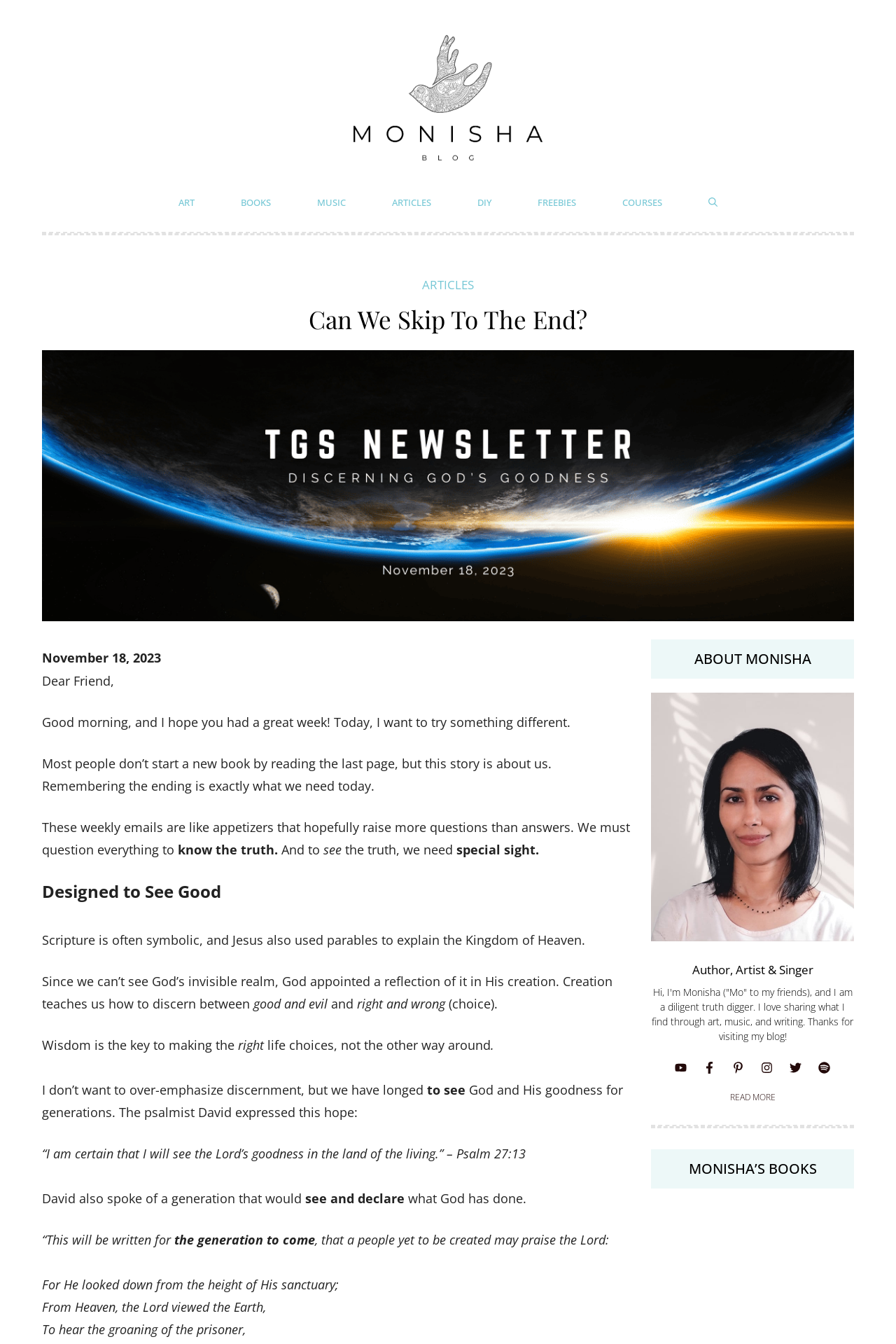What is the theme of Monisha's books?
Based on the visual content, answer with a single word or a brief phrase.

Not specified